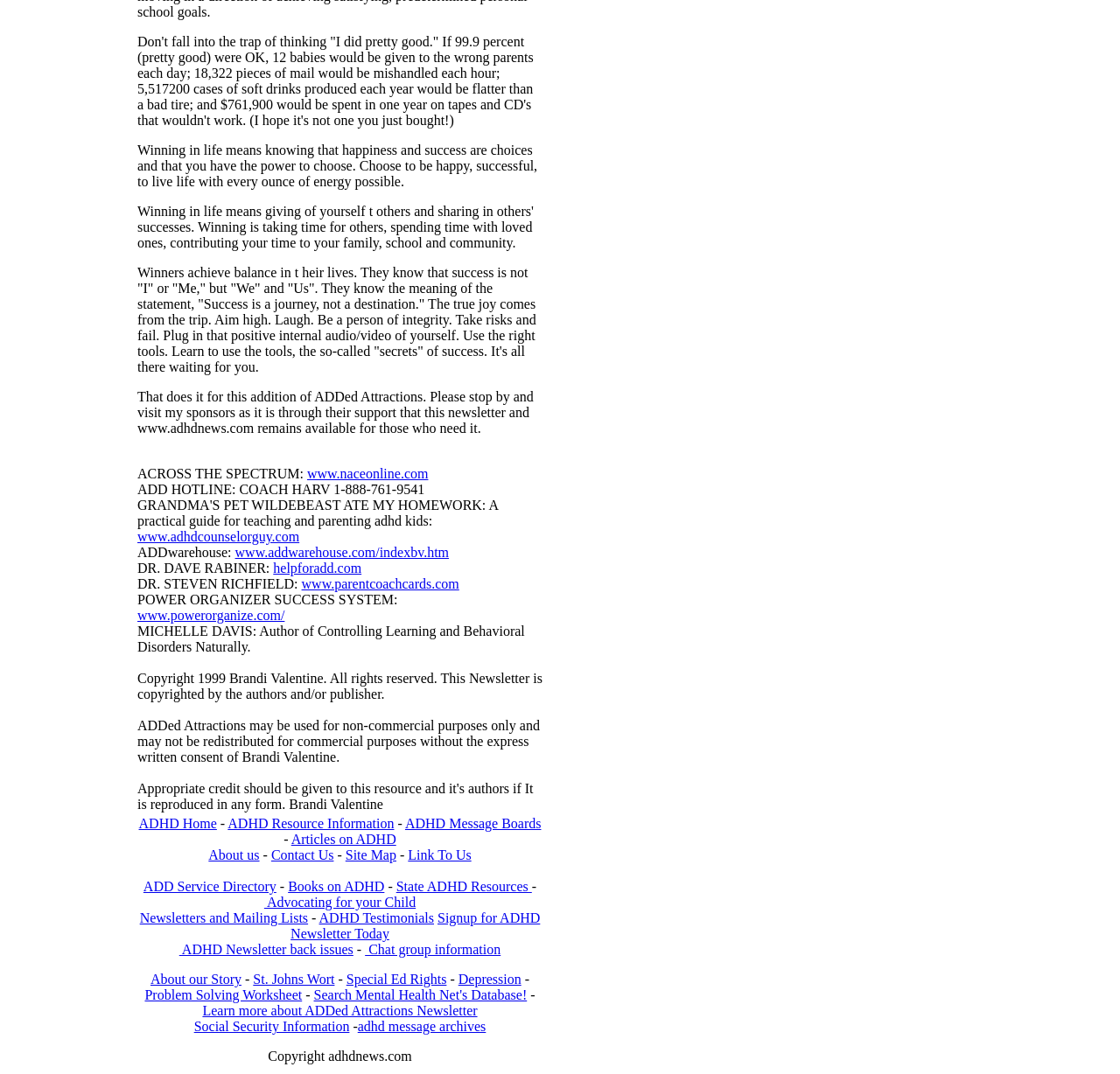Determine the bounding box for the UI element that matches this description: "Depression".

[0.409, 0.905, 0.465, 0.918]